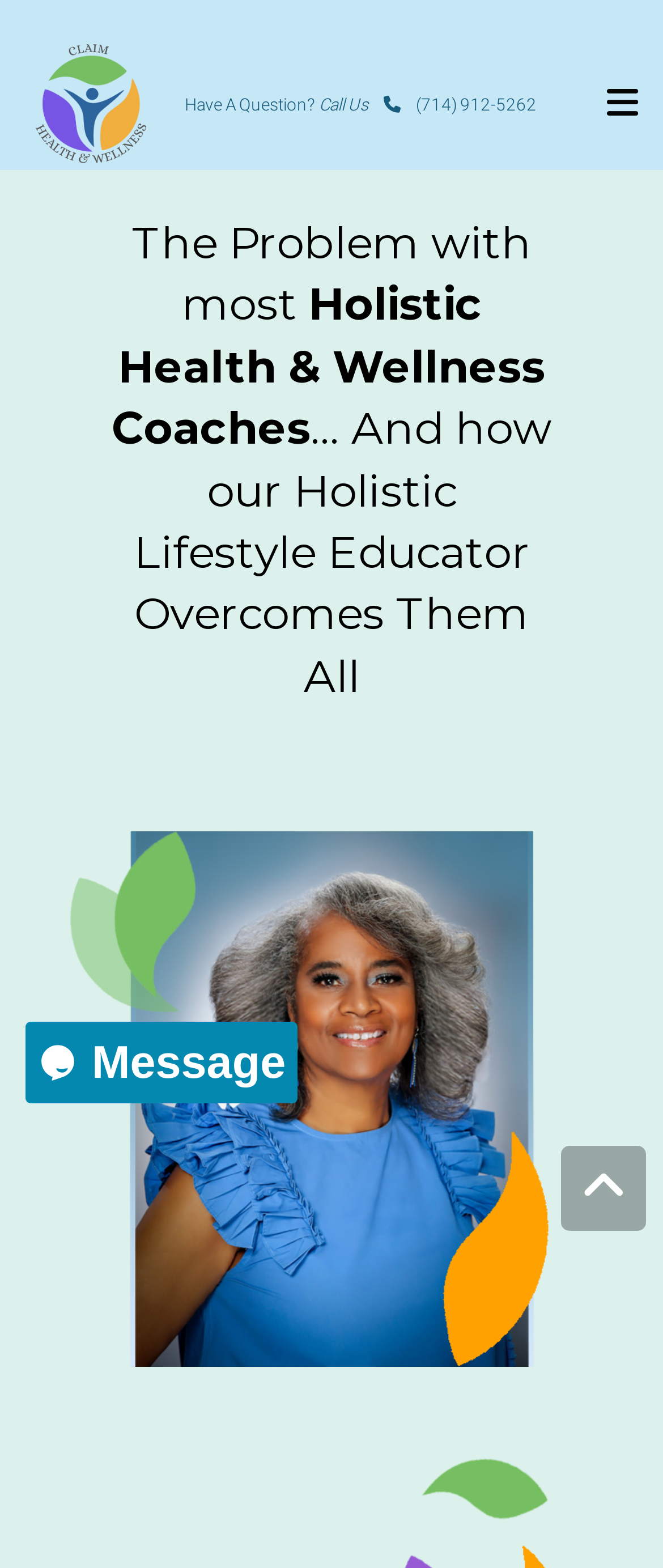How many main navigation links are there?
Please provide a single word or phrase based on the screenshot.

6